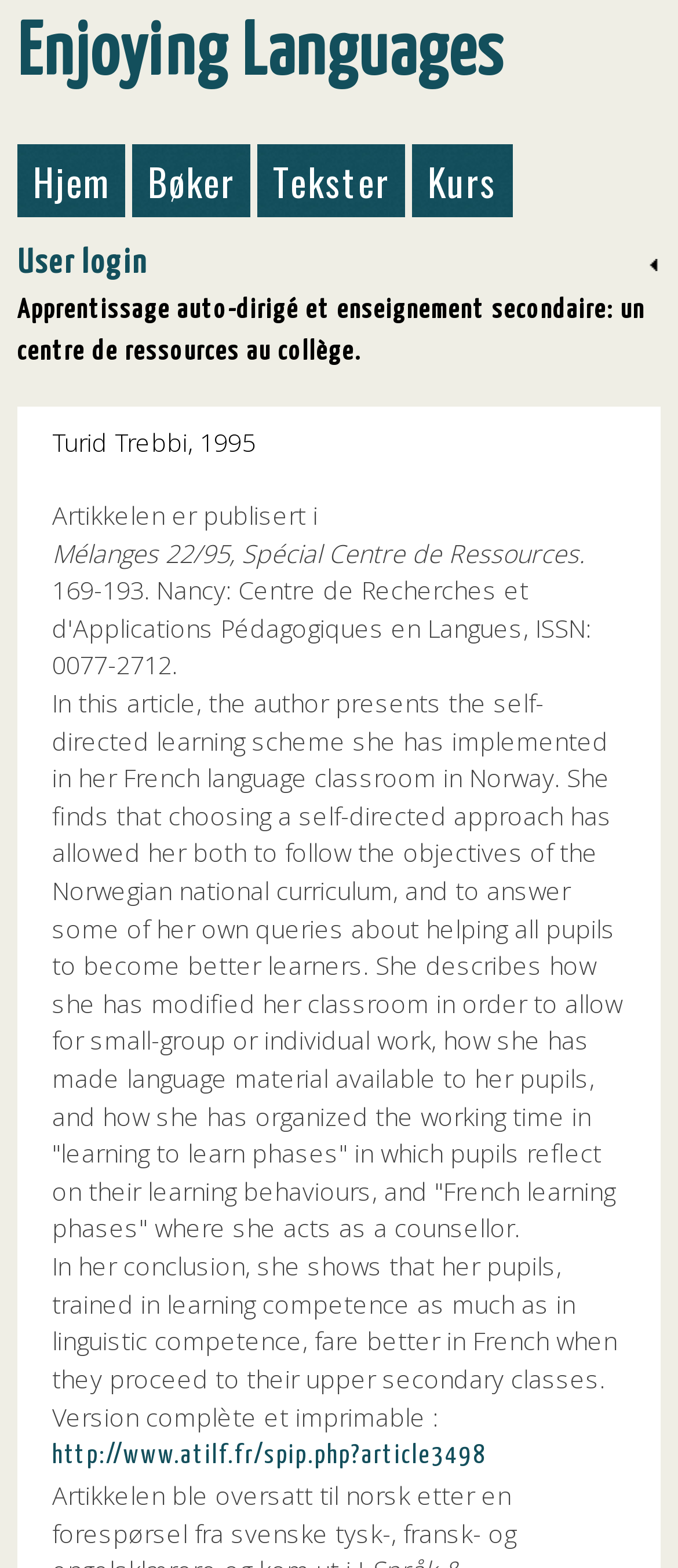What is the purpose of the 'learning to learn phases'?
Based on the image, answer the question with as much detail as possible.

The purpose of the 'learning to learn phases' is for pupils to reflect on their learning behaviours because the article states that during these phases, pupils reflect on their learning behaviours, indicating that this is the primary purpose of these phases.